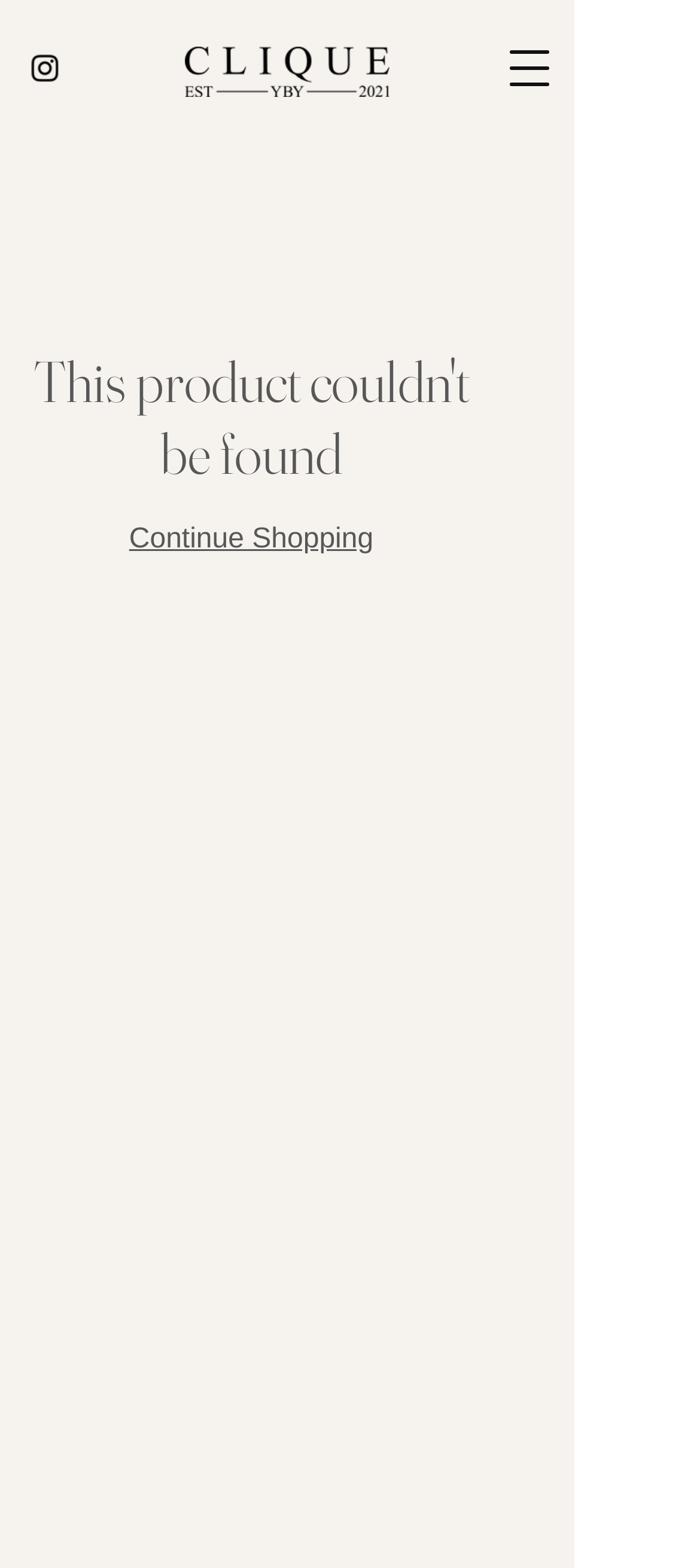Give a detailed account of the webpage's layout and content.

The webpage is titled "Product Page | YBY CLIQUE" and appears to be a platform for business, art, and community, founded by Conor in 2021. 

At the top left corner, there is a social bar containing an Instagram link, accompanied by an Instagram icon. 

On the top right corner, an "Open navigation menu" button is located, which has a popup dialog. 

Below the social bar, a prominent image "Untitled_Artwork 21 copy.png" is displayed, taking up a significant portion of the top section. 

Underneath the image, a "Continue Shopping" link is positioned, slightly left of center.